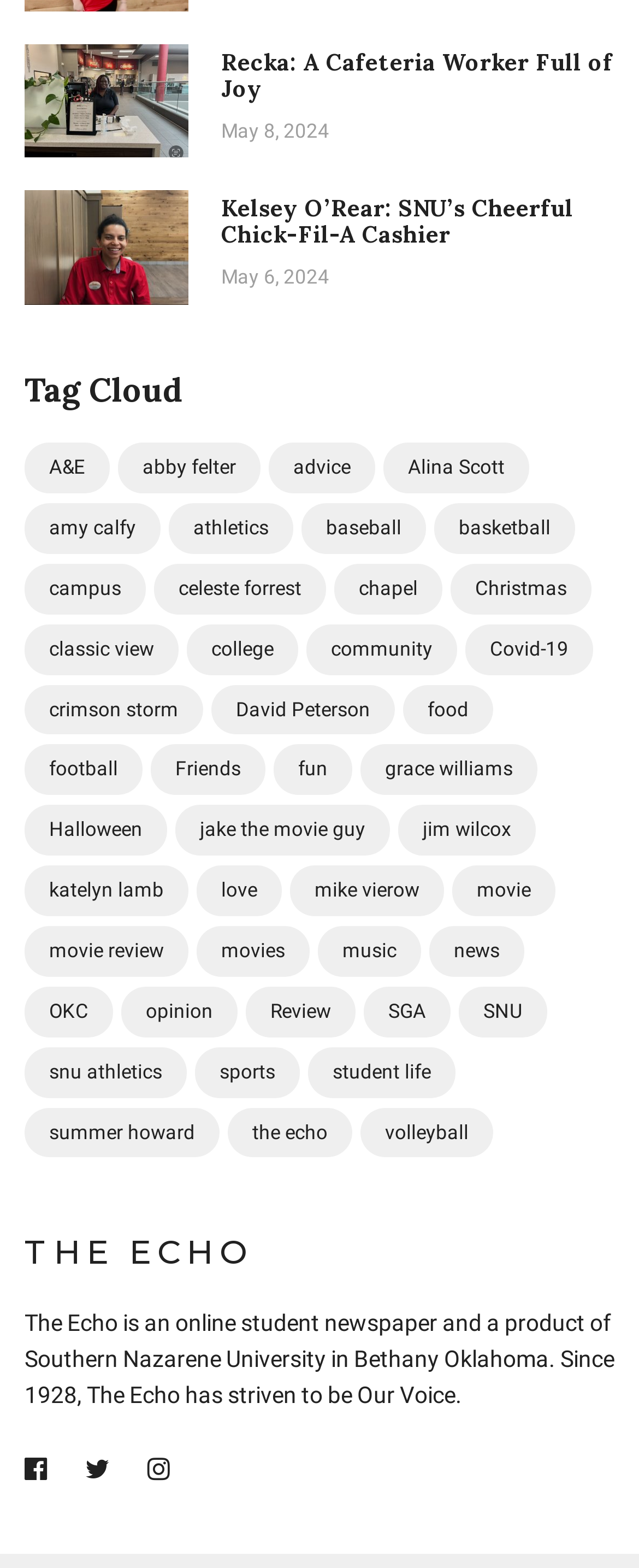How many tags are listed in the tag cloud?
Provide a detailed and well-explained answer to the question.

I counted the number of link elements under the 'Tag Cloud' heading, which represent the tags. There are 27 link elements, so there are 27 tags listed in the tag cloud.